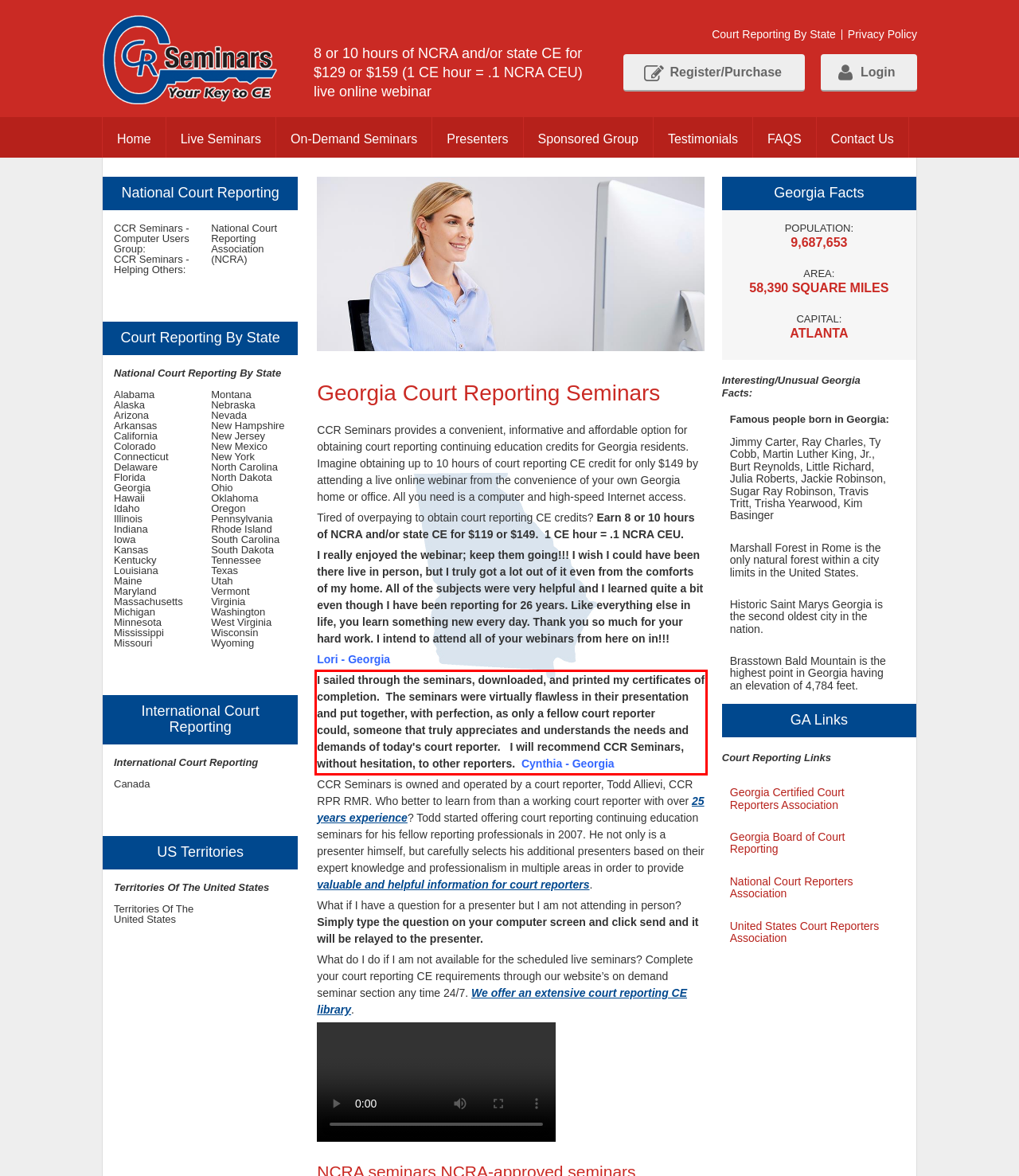The screenshot you have been given contains a UI element surrounded by a red rectangle. Use OCR to read and extract the text inside this red rectangle.

I sailed through the seminars, downloaded, and printed my certificates of completion. The seminars were virtually flawless in their presentation and put together, with perfection, as only a fellow court reporter could, someone that truly appreciates and understands the needs and demands of today's court reporter. I will recommend CCR Seminars, without hesitation, to other reporters. Cynthia - Georgia